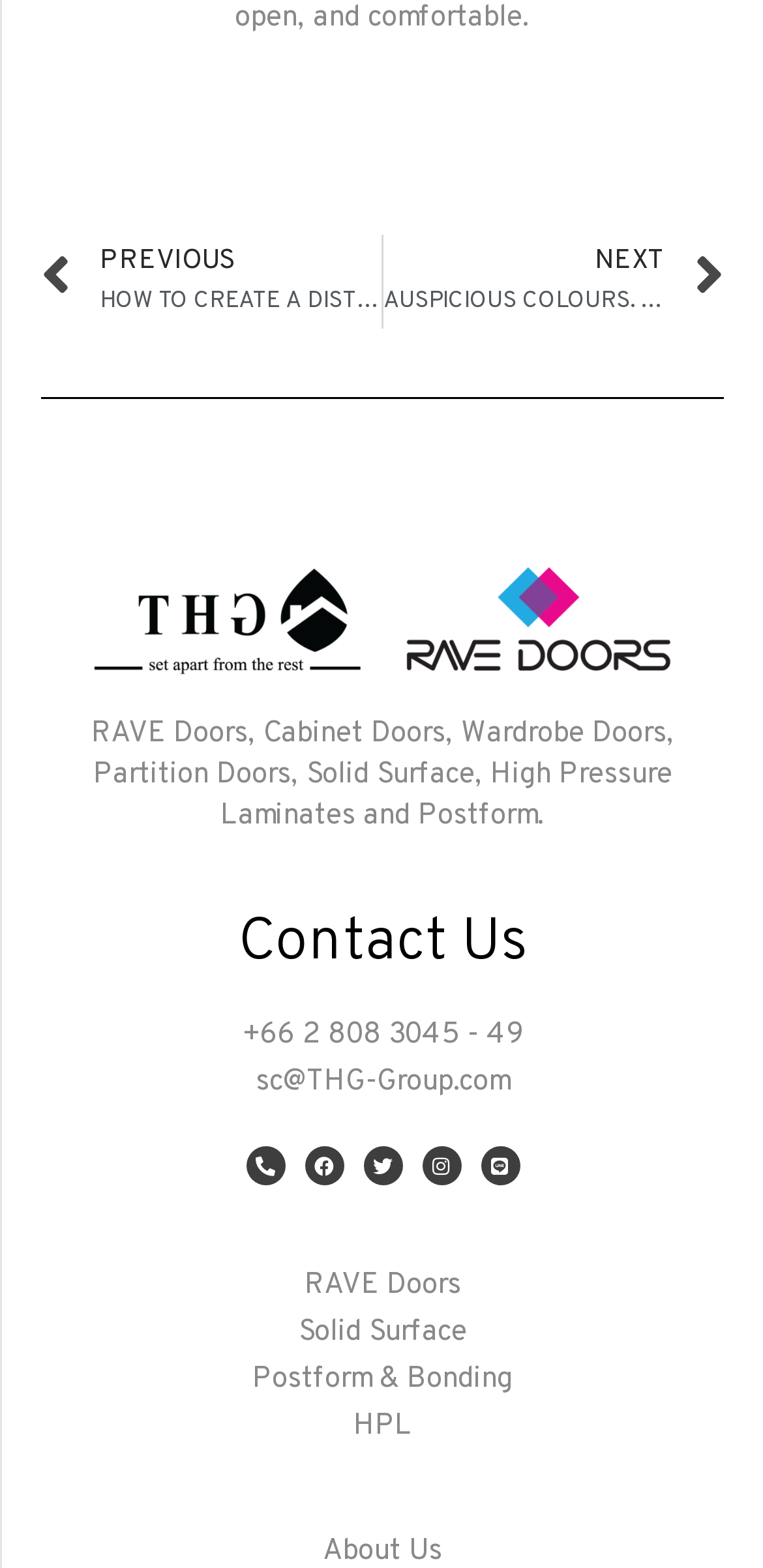Please specify the bounding box coordinates of the clickable region to carry out the following instruction: "Browse latest news". The coordinates should be four float numbers between 0 and 1, in the format [left, top, right, bottom].

None